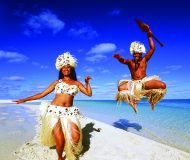From the details in the image, provide a thorough response to the question: What is the background of the image?

The image has a stunning backdrop, which consists of a clear blue sky and tranquil ocean waves, creating a serene and festive atmosphere that complements the vibrant scene of the Pasifika Festival.